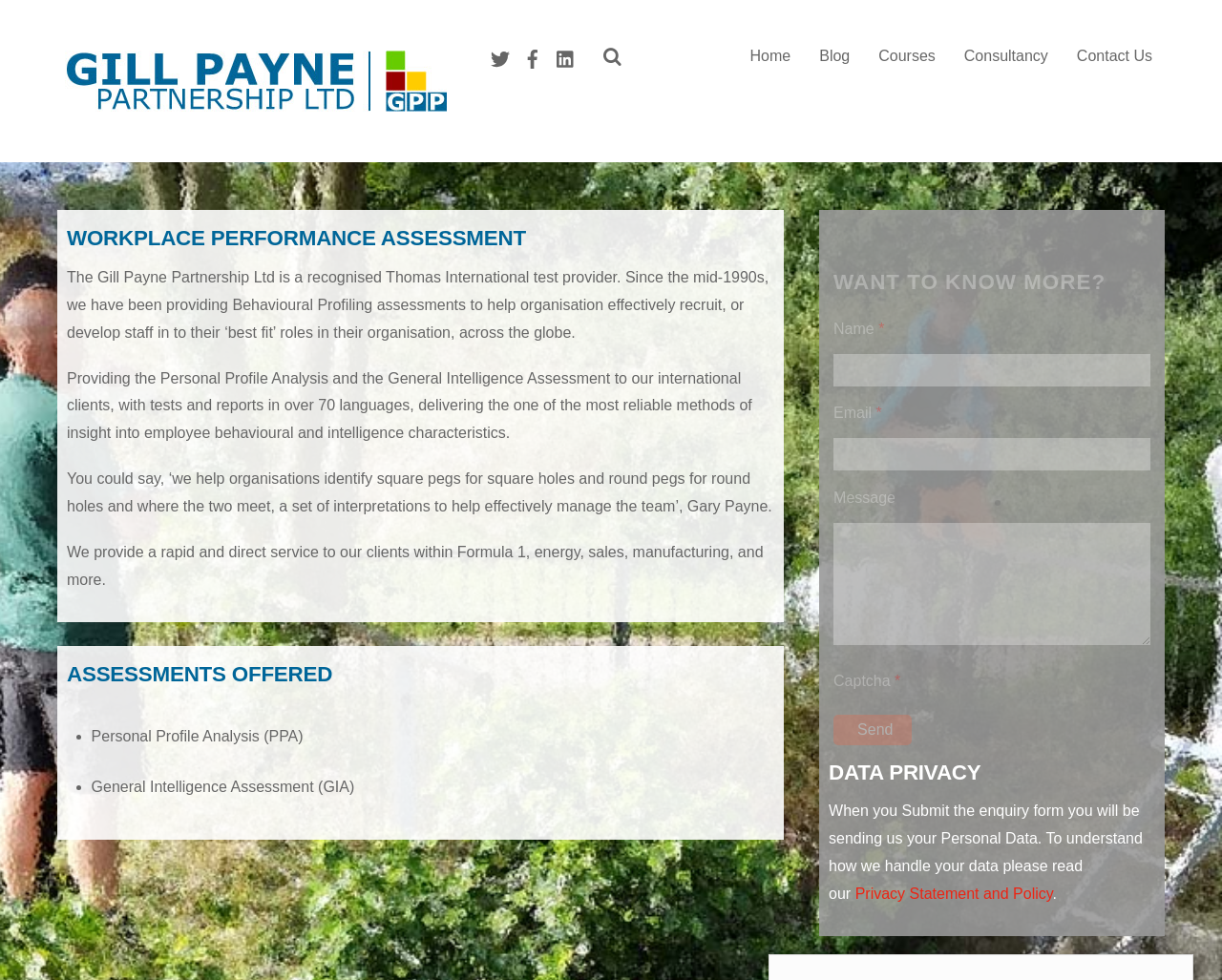Carefully examine the image and provide an in-depth answer to the question: What is the company name mentioned on the webpage?

I found the company name 'The Gill Payne Partnership Ltd' mentioned on the webpage through the link and image elements with the same text content, which suggests that it is the company name.